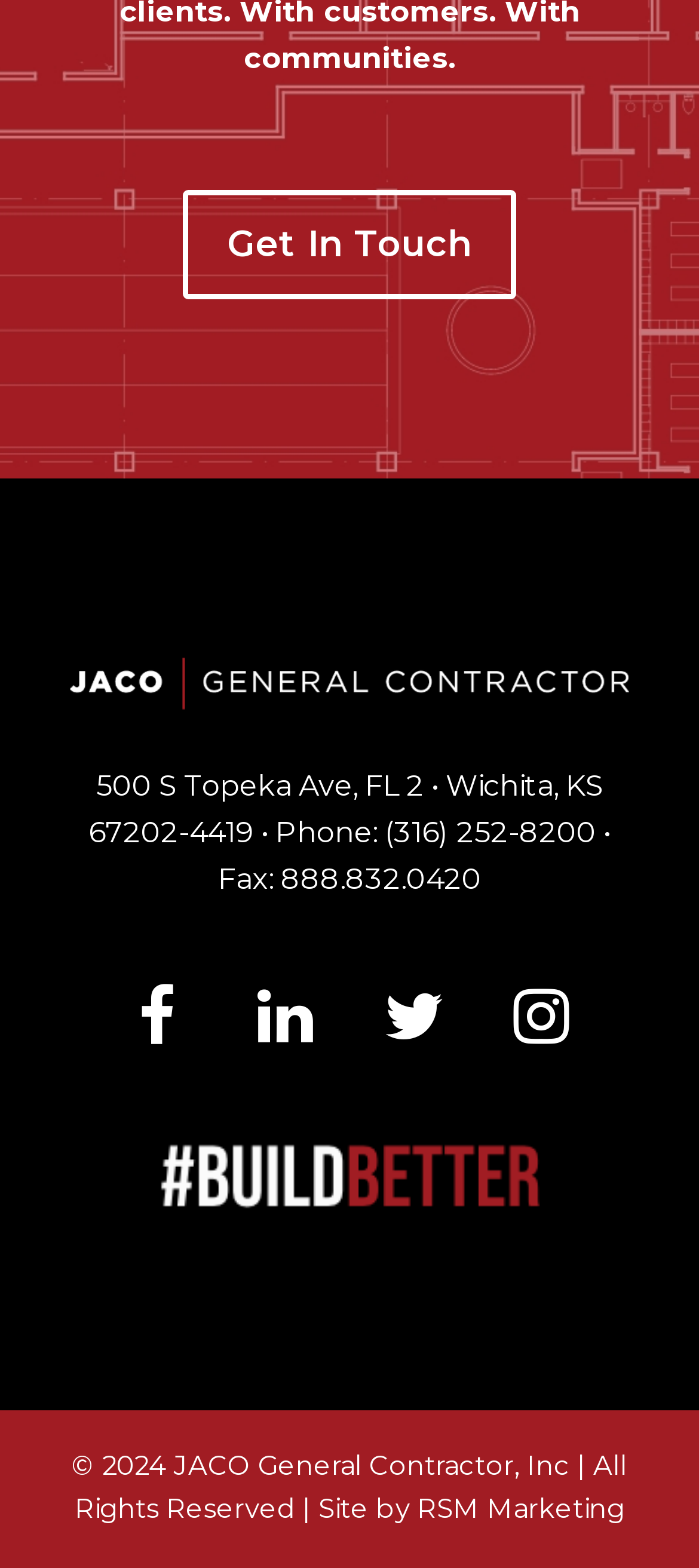Utilize the information from the image to answer the question in detail:
What is the address of JACO General Contractor, Inc?

I found the address by looking at the StaticText element with the bounding box coordinates [0.127, 0.49, 0.873, 0.571], which contains the address information.